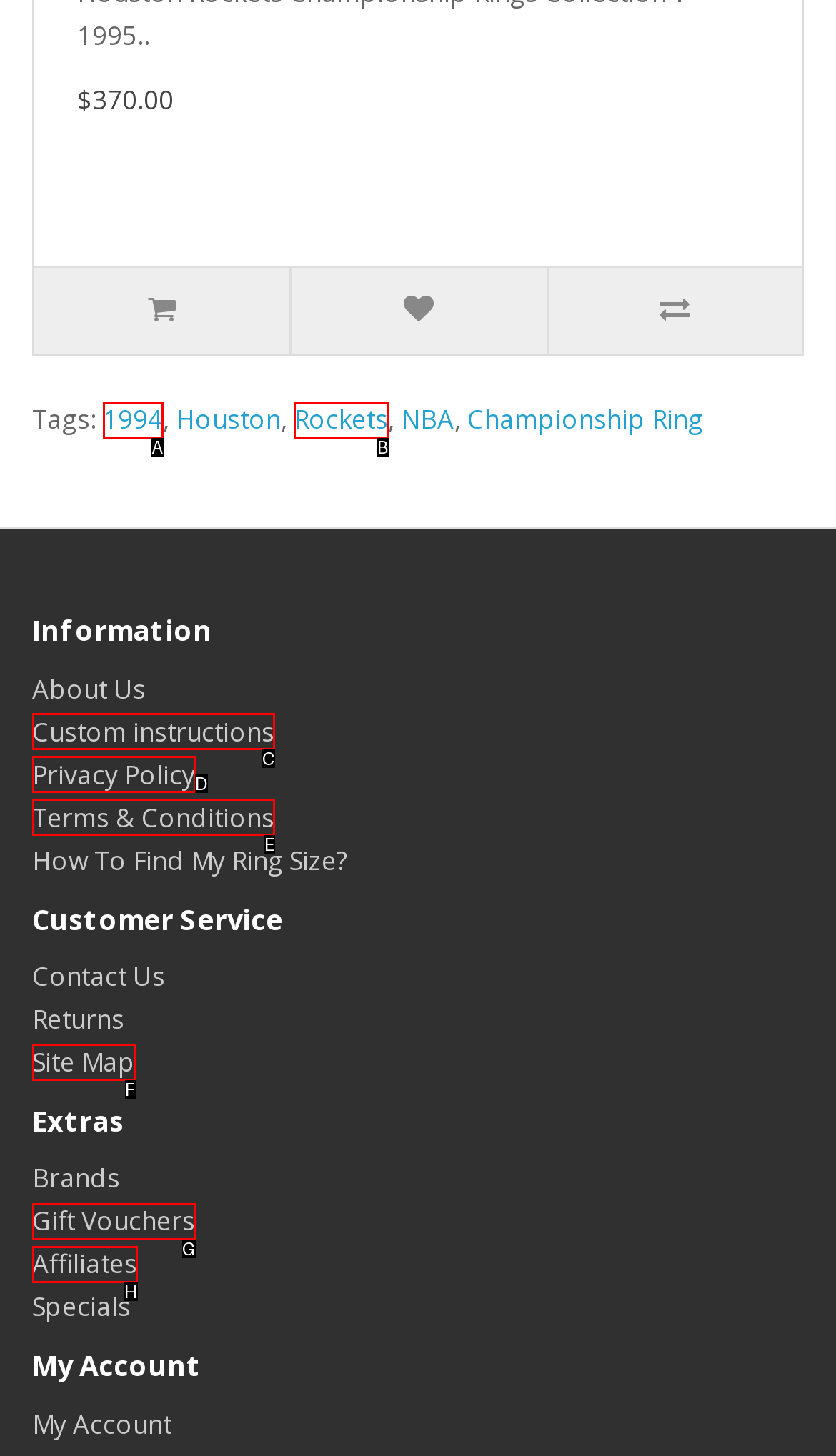Looking at the description: Terms & Conditions, identify which option is the best match and respond directly with the letter of that option.

E